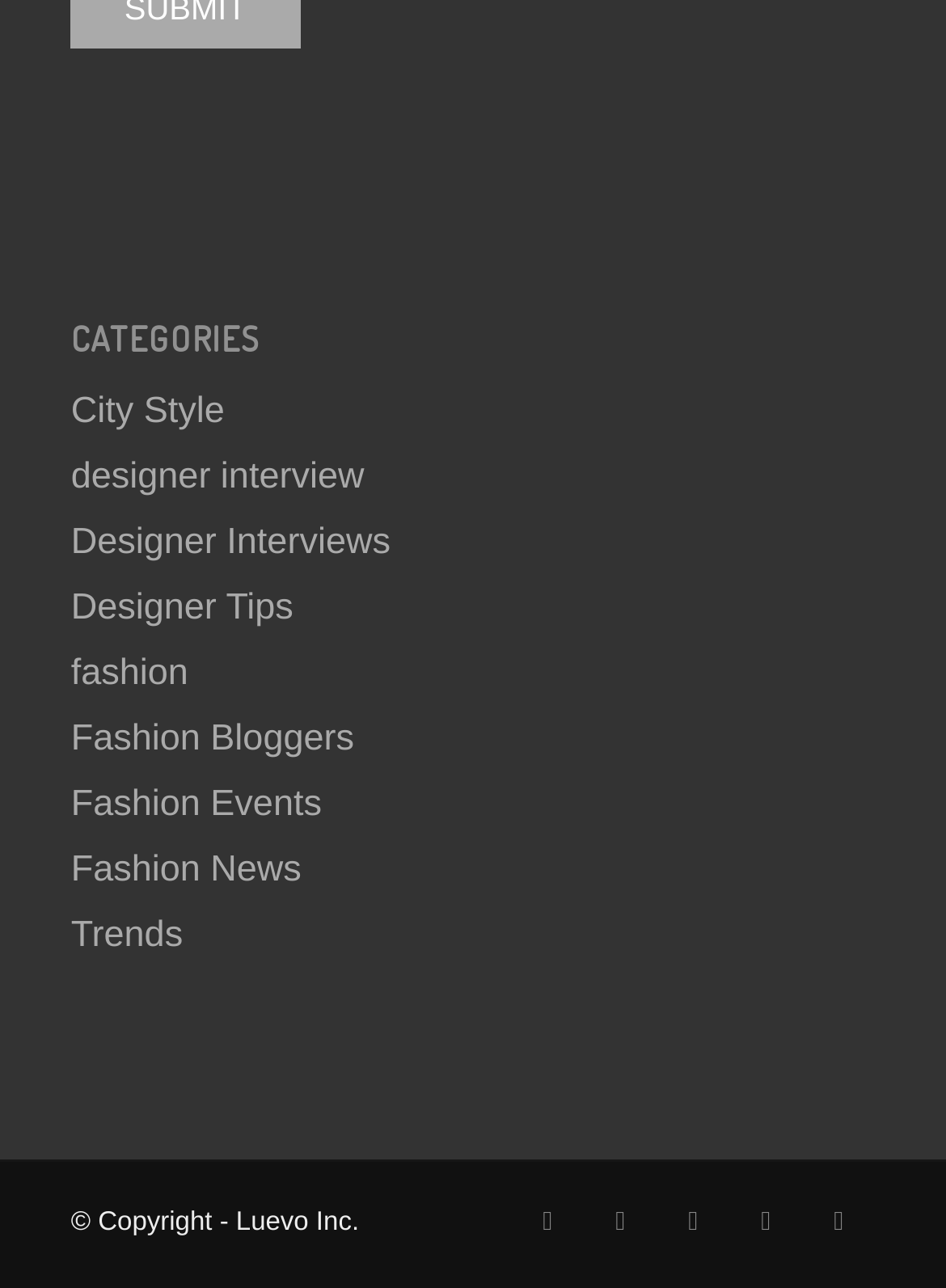Please determine the bounding box coordinates of the section I need to click to accomplish this instruction: "Click on City Style".

[0.075, 0.118, 0.237, 0.15]